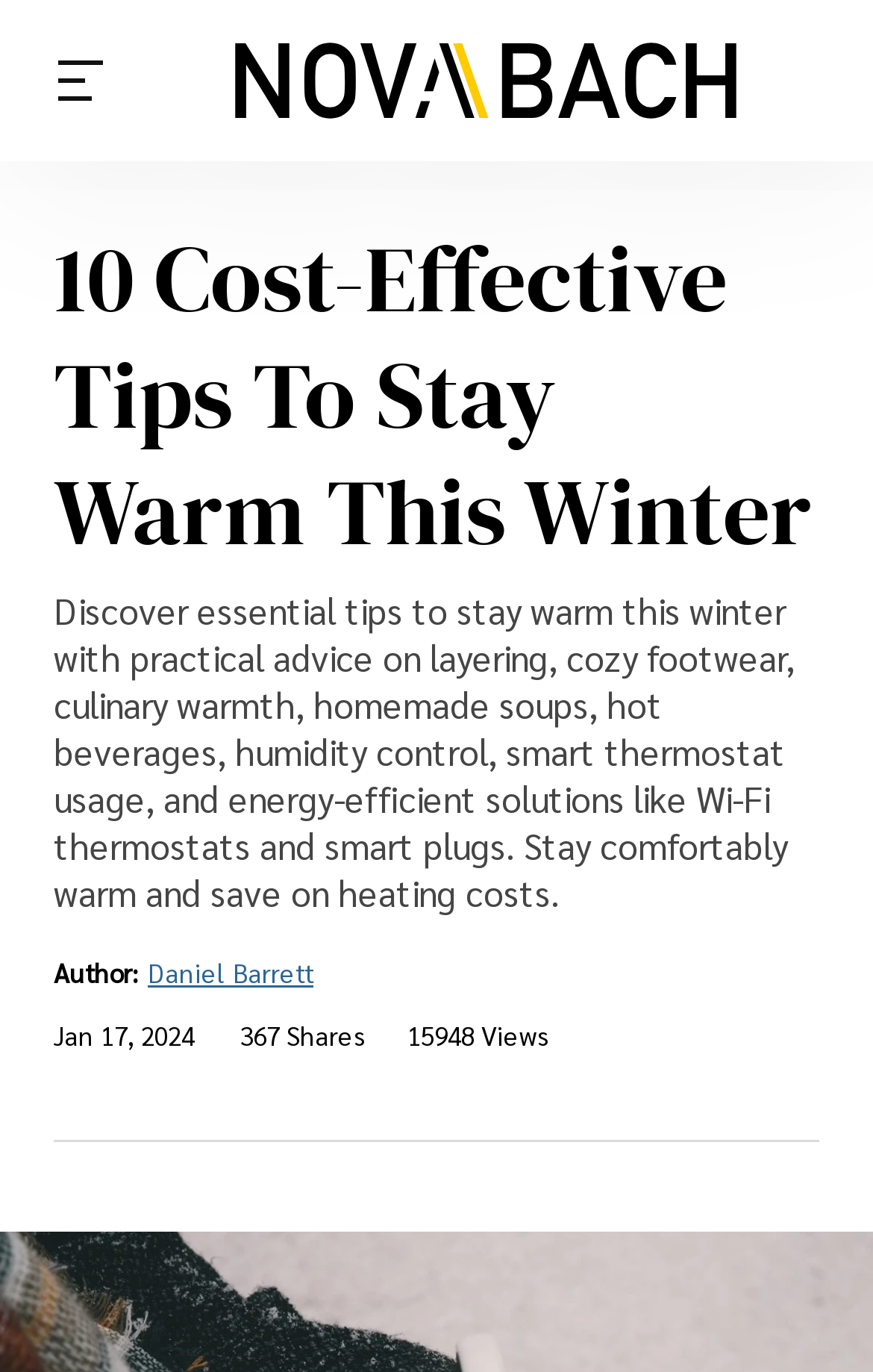Locate the bounding box of the UI element described by: "aria-label="Go to Home Page"" in the given webpage screenshot.

[0.263, 0.026, 0.852, 0.091]